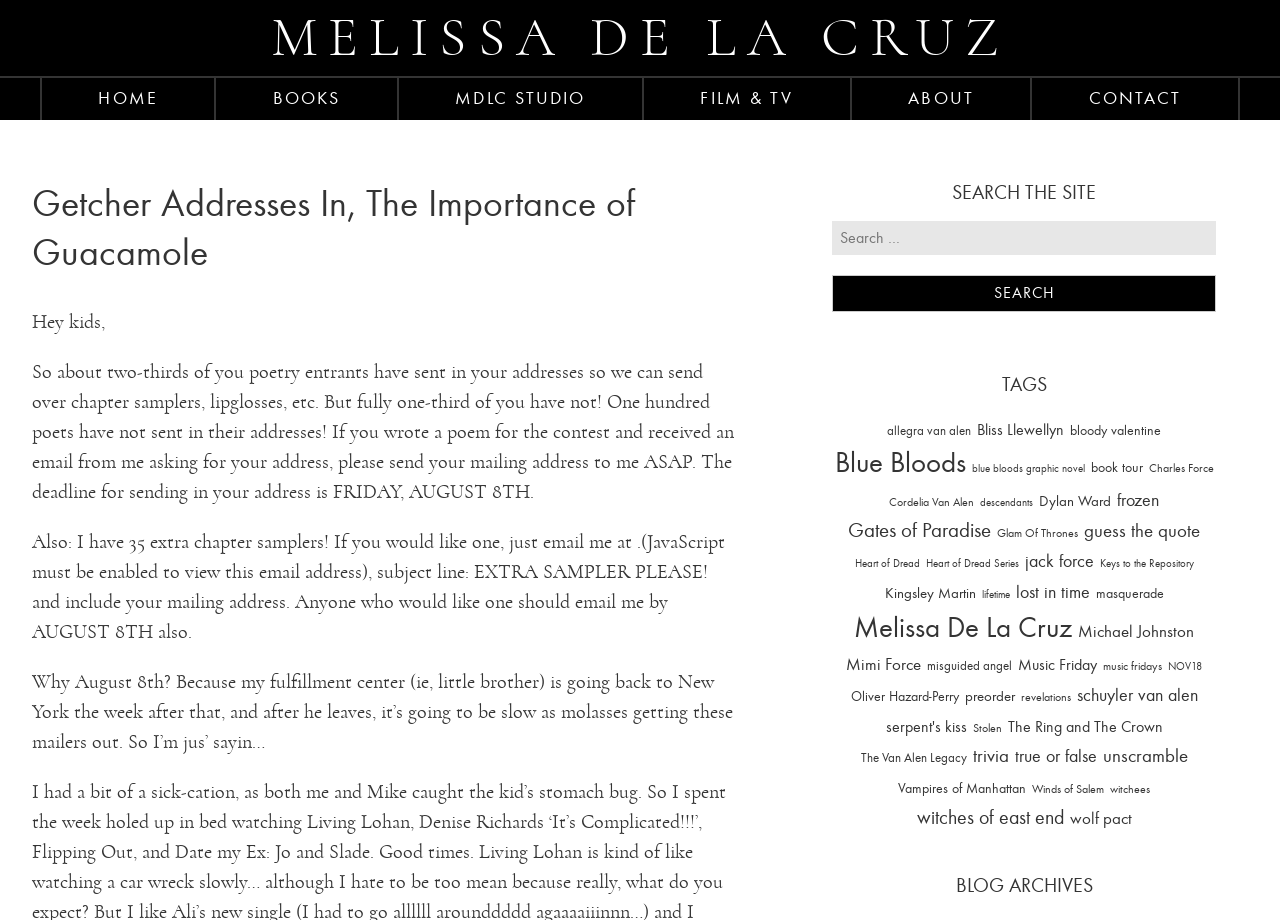Determine the bounding box coordinates (top-left x, top-left y, bottom-right x, bottom-right y) of the UI element described in the following text: music fridays

[0.862, 0.715, 0.908, 0.733]